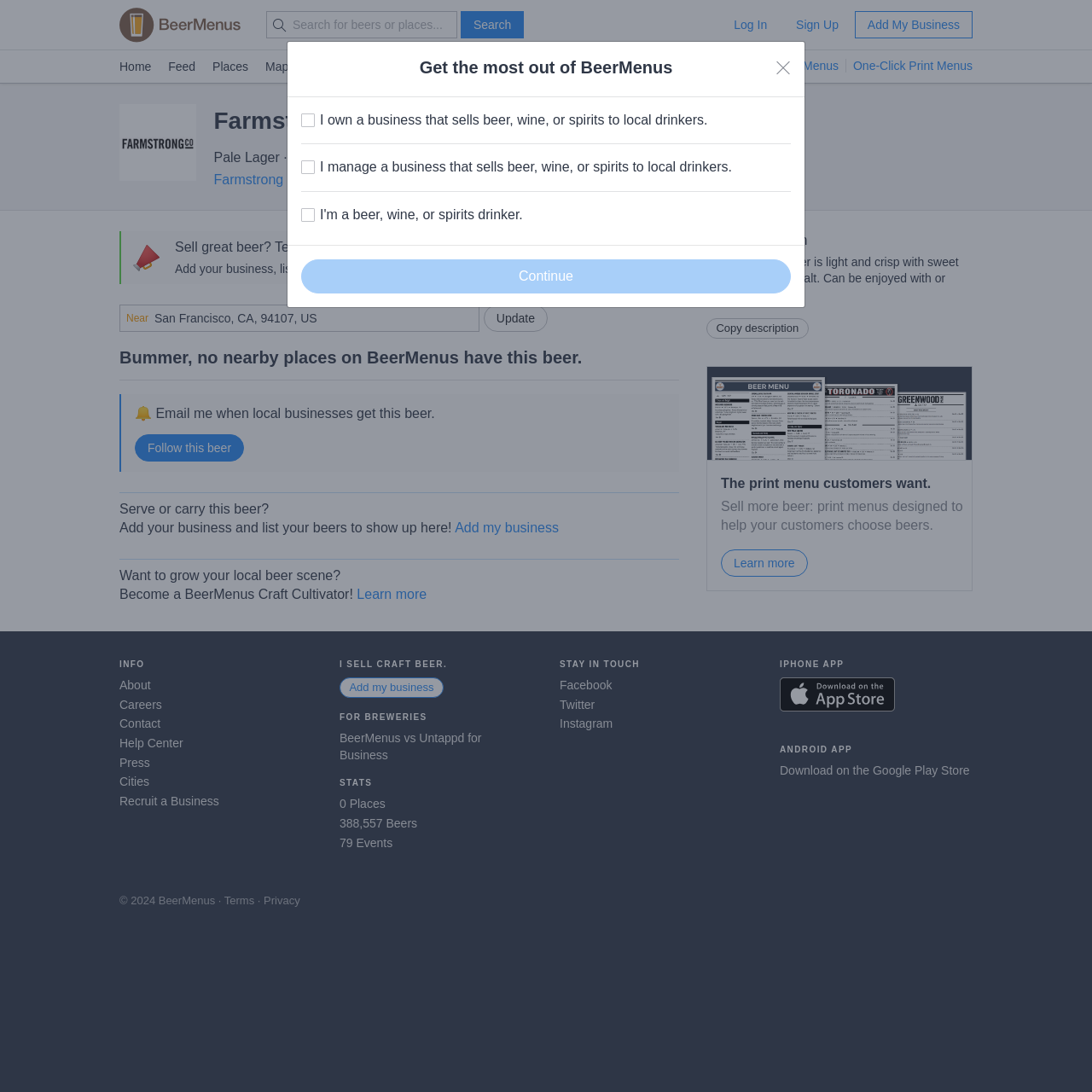Generate the text content of the main heading of the webpage.

Farmstrong La Raza Ambar